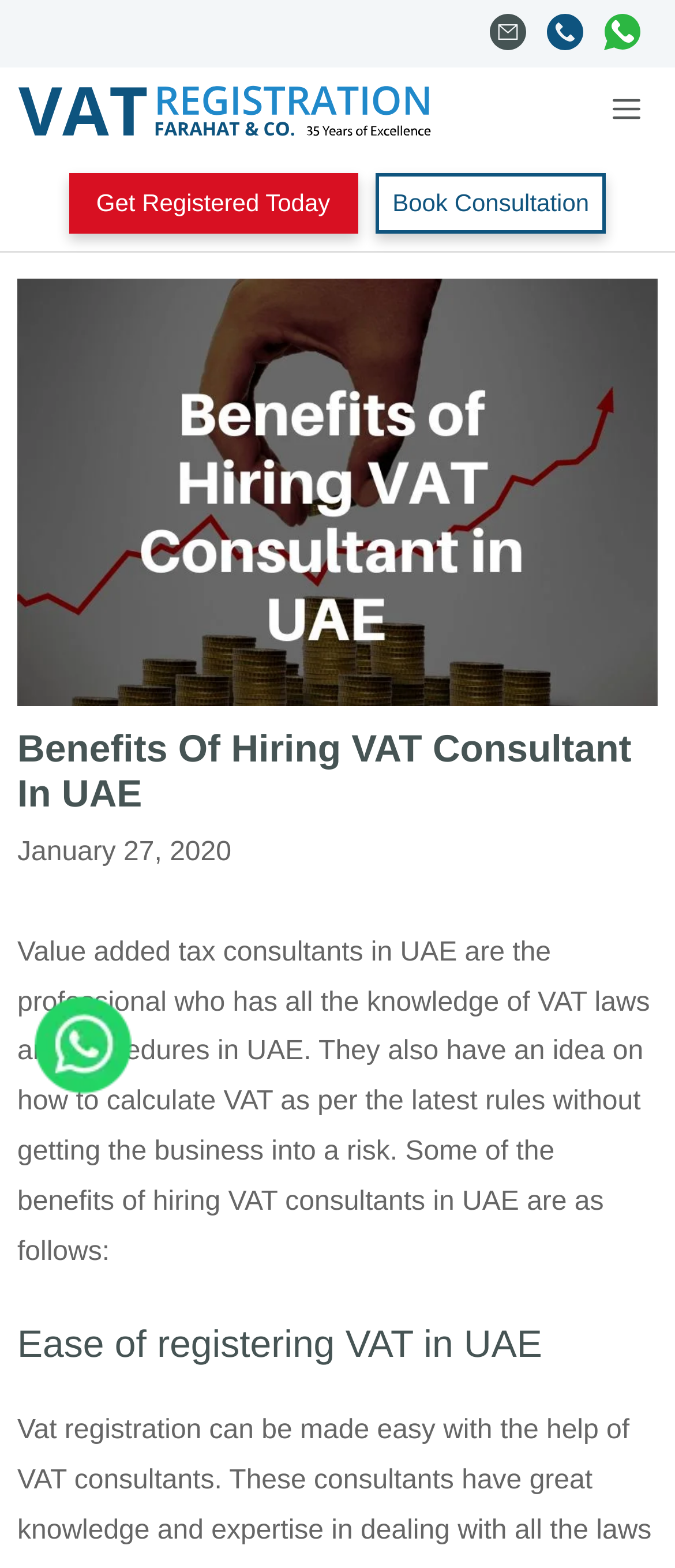Determine the bounding box of the UI component based on this description: "Core Curriculum". The bounding box coordinates should be four float values between 0 and 1, i.e., [left, top, right, bottom].

None